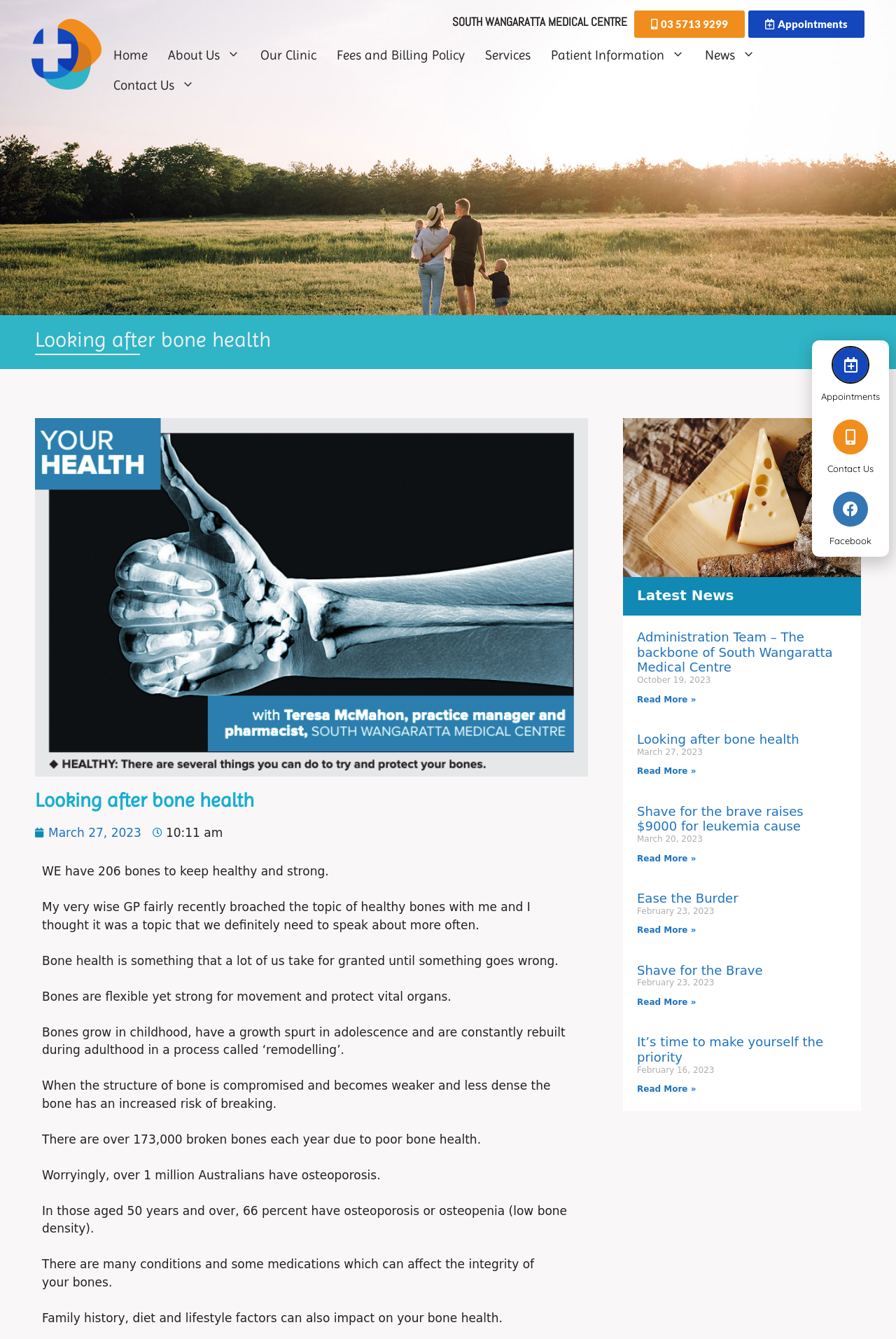Provide the bounding box coordinates, formatted as (top-left x, top-left y, bottom-right x, bottom-right y), with all values being floating point numbers between 0 and 1. Identify the bounding box of the UI element that matches the description: Volgende Bericht →

None